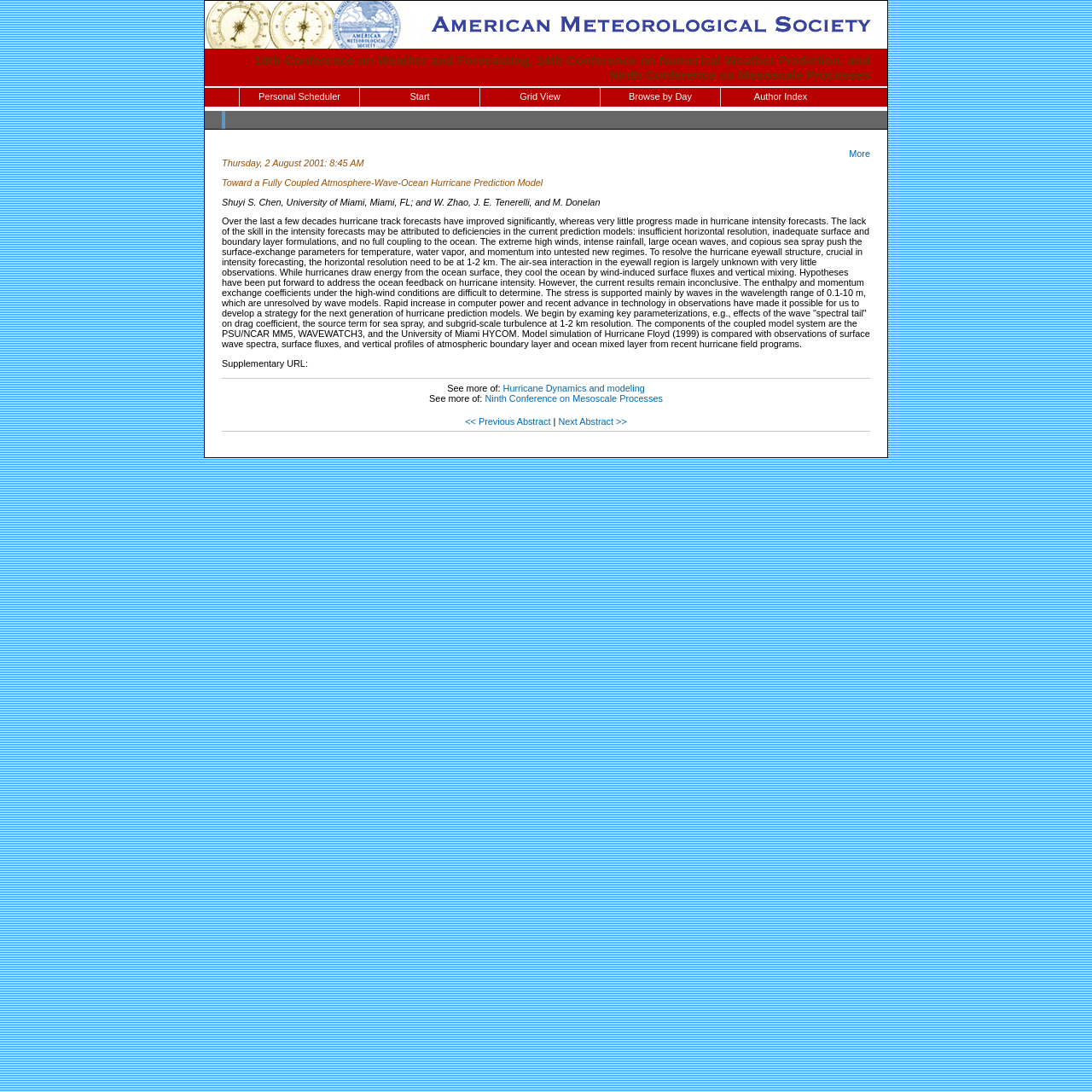Please determine the bounding box coordinates of the element to click on in order to accomplish the following task: "Click on the Facebook link". Ensure the coordinates are four float numbers ranging from 0 to 1, i.e., [left, top, right, bottom].

None